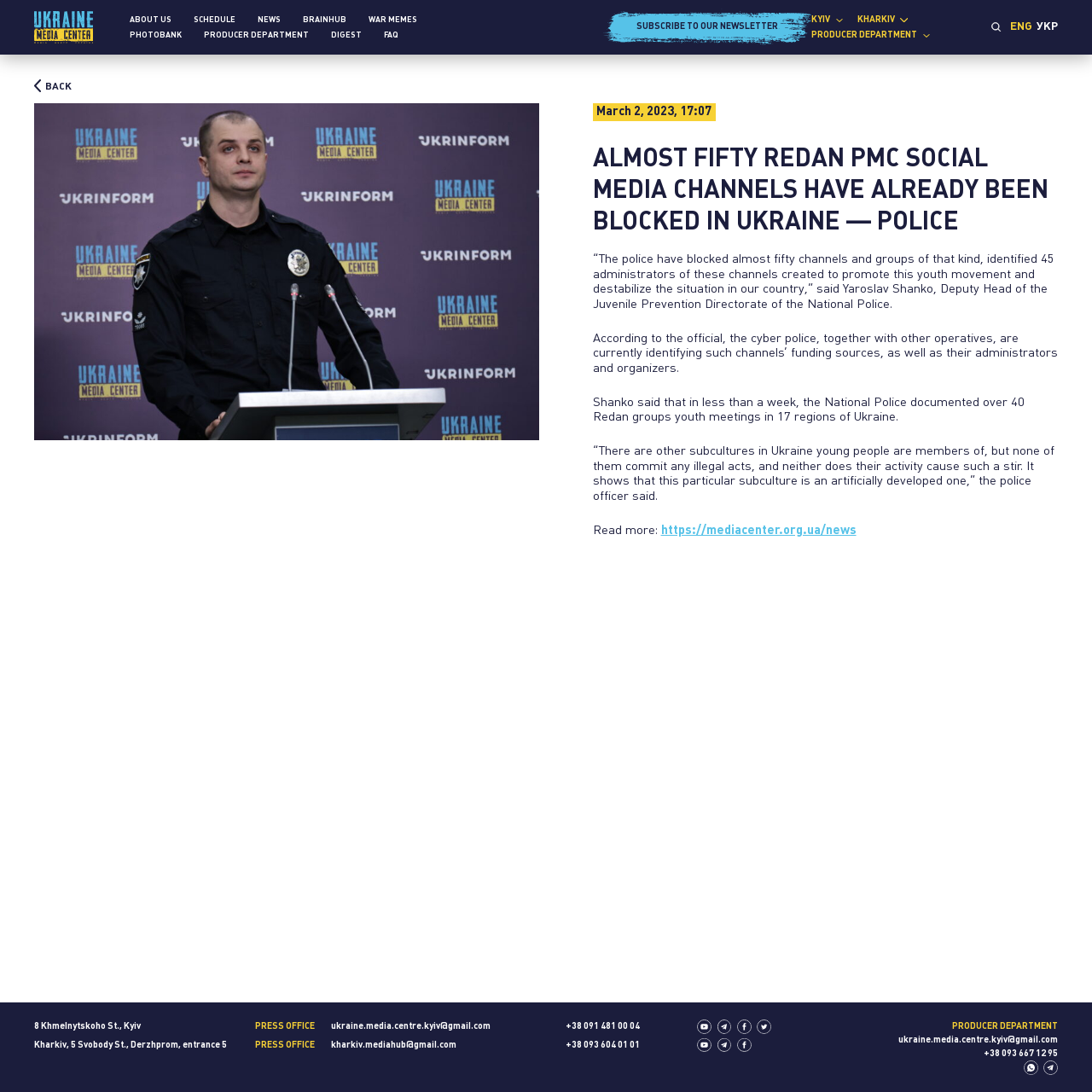Please specify the bounding box coordinates of the clickable region to carry out the following instruction: "Contact the PRESS OFFICE in Kyiv". The coordinates should be four float numbers between 0 and 1, in the format [left, top, right, bottom].

[0.234, 0.936, 0.288, 0.944]